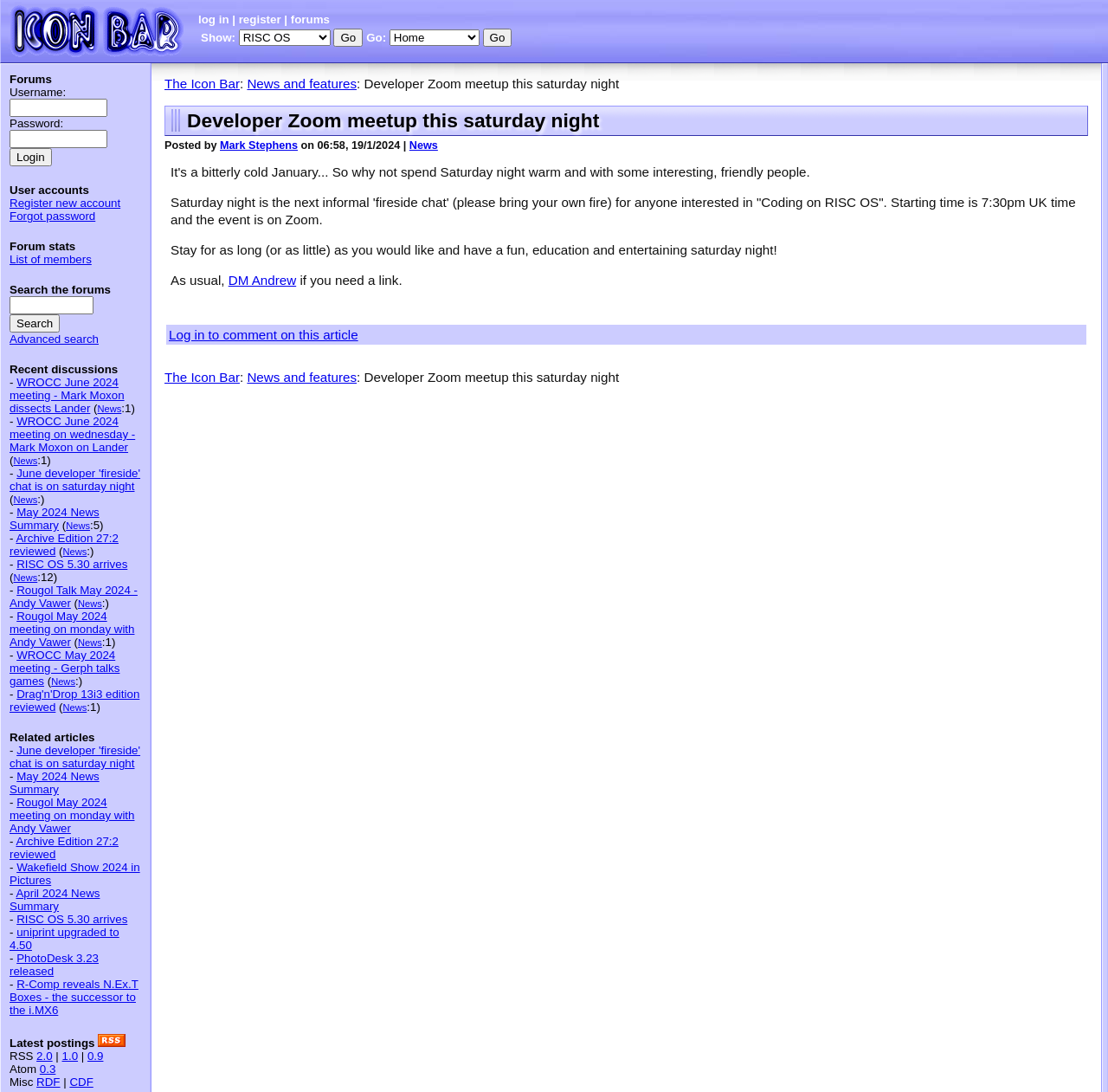Specify the bounding box coordinates (top-left x, top-left y, bottom-right x, bottom-right y) of the UI element in the screenshot that matches this description: DM Andrew

[0.206, 0.249, 0.267, 0.263]